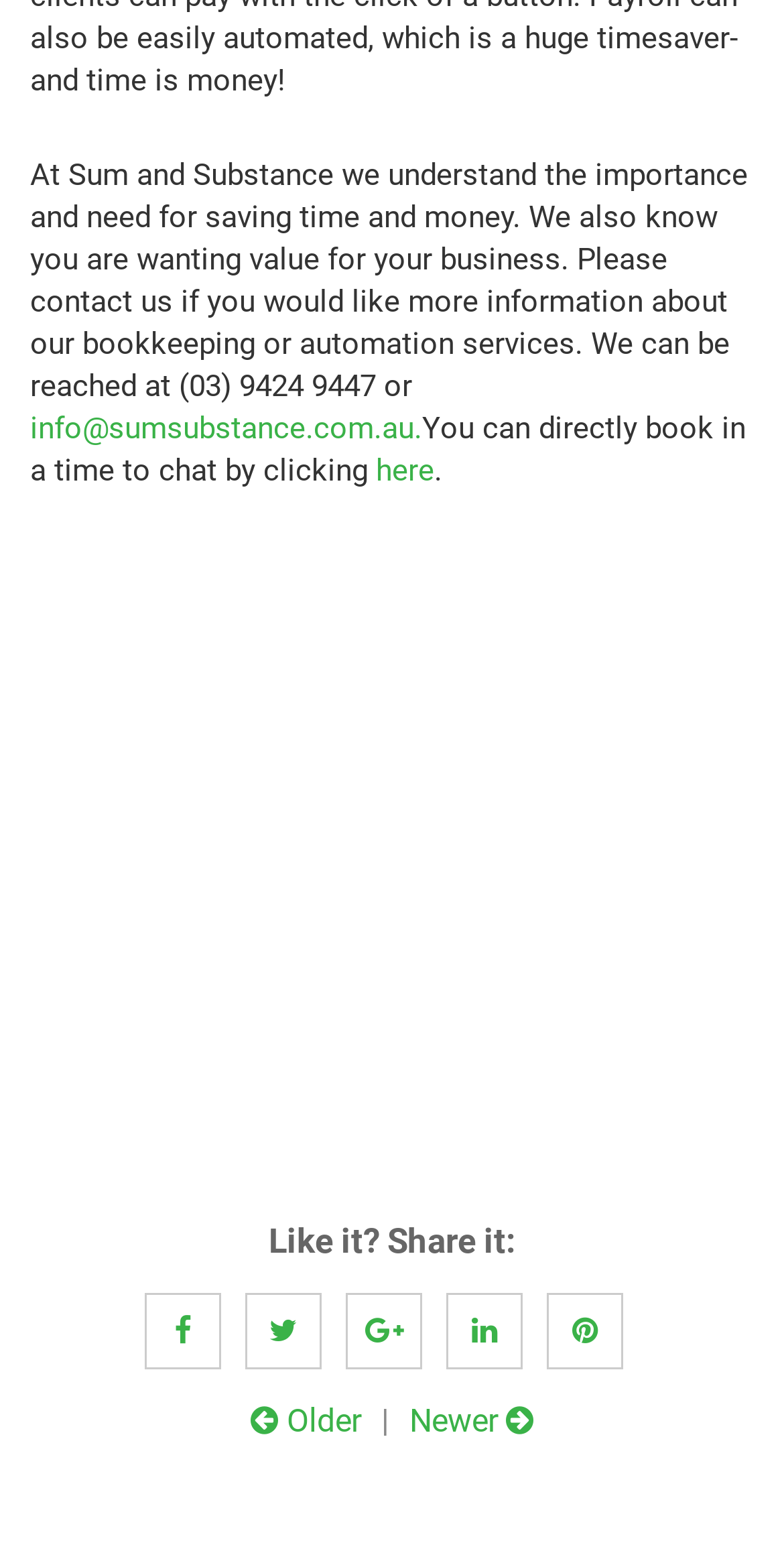Provide your answer in a single word or phrase: 
How many social media links are in the footer?

5